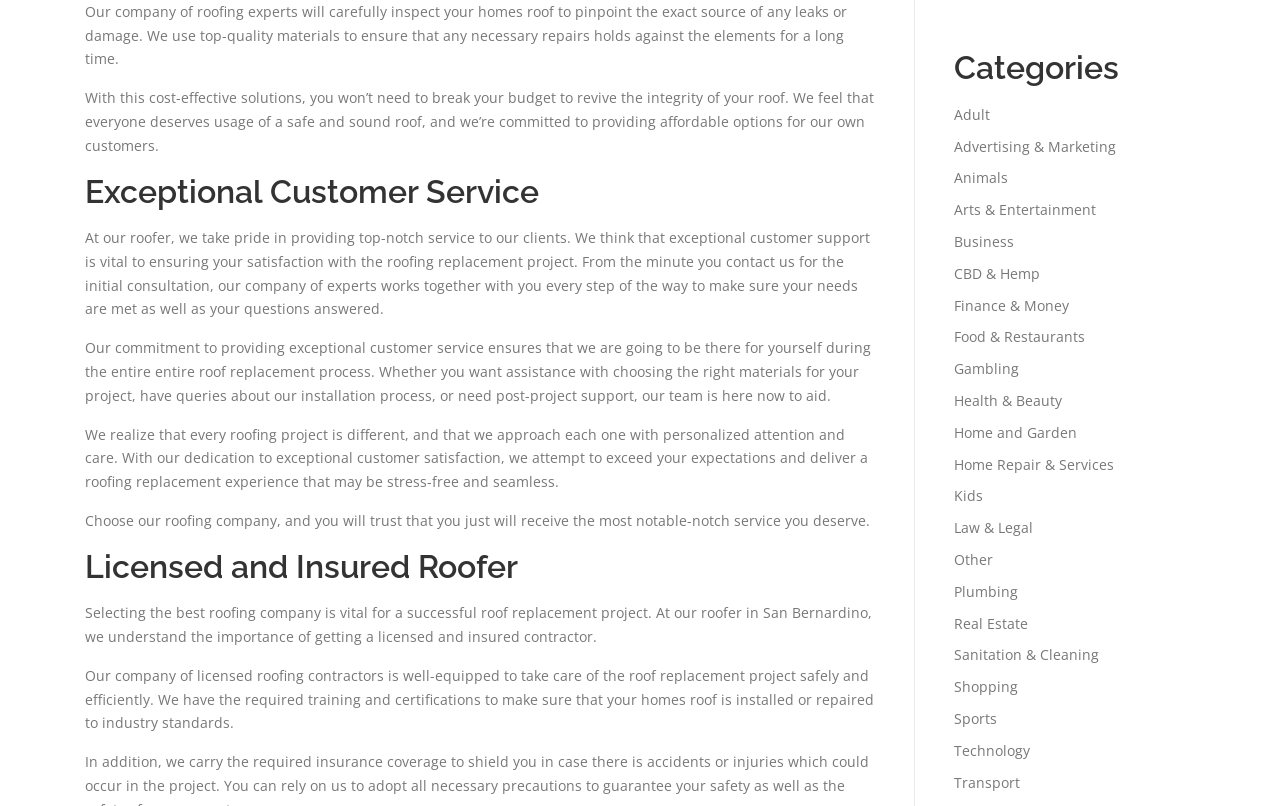Highlight the bounding box coordinates of the element you need to click to perform the following instruction: "Click on 'Exceptional Customer Service'."

[0.066, 0.214, 0.684, 0.262]